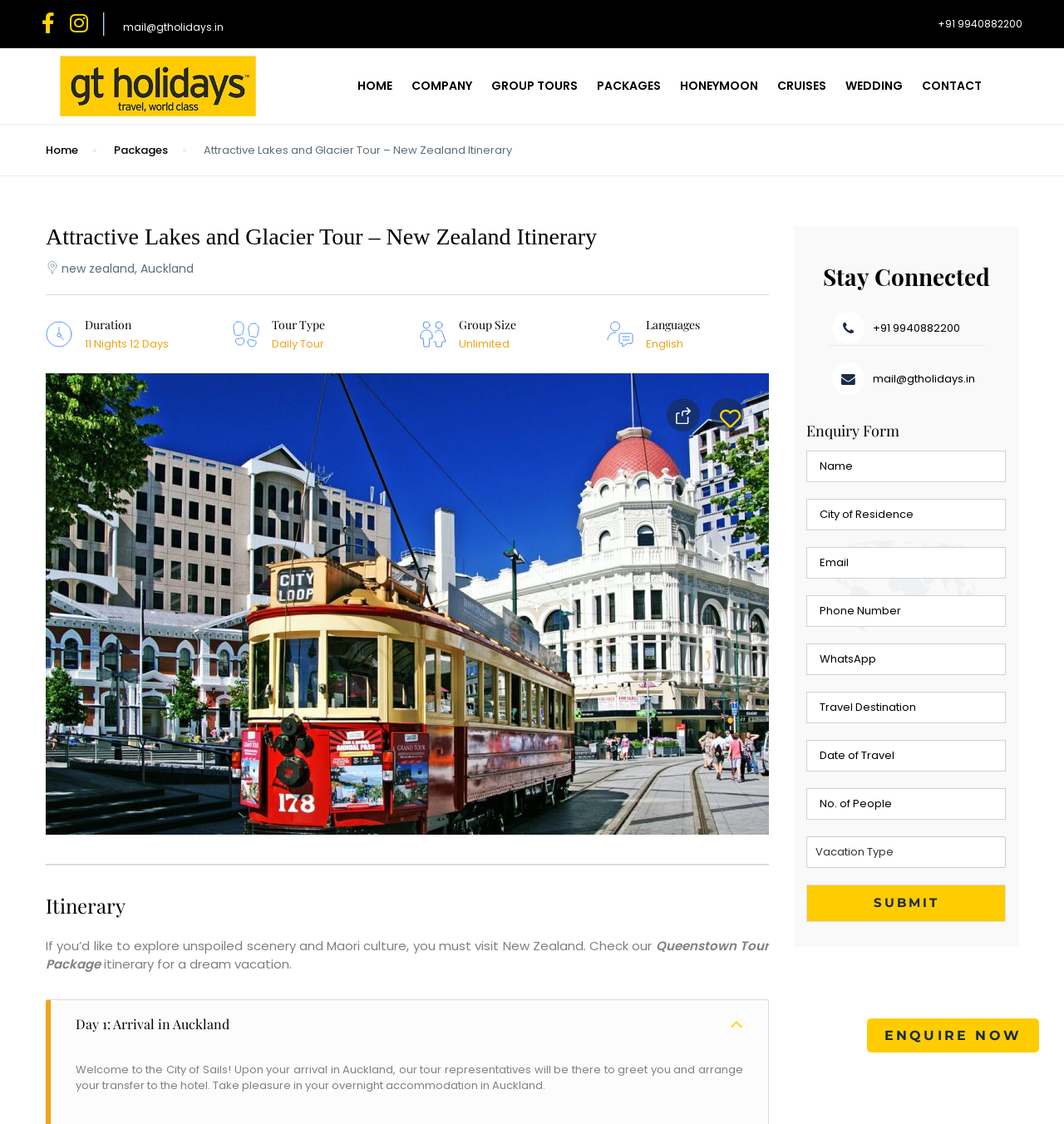Kindly provide the bounding box coordinates of the section you need to click on to fulfill the given instruction: "Explore the 'Therapist Training' page".

None